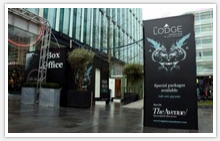What is hinted at by the presence of a box office?
Examine the image closely and answer the question with as much detail as possible.

The box office situated near the sign for 'The Lodge' suggests that the establishment is associated with events or entertainment, implying that it may host various functions or performances that require ticketing or reservations.